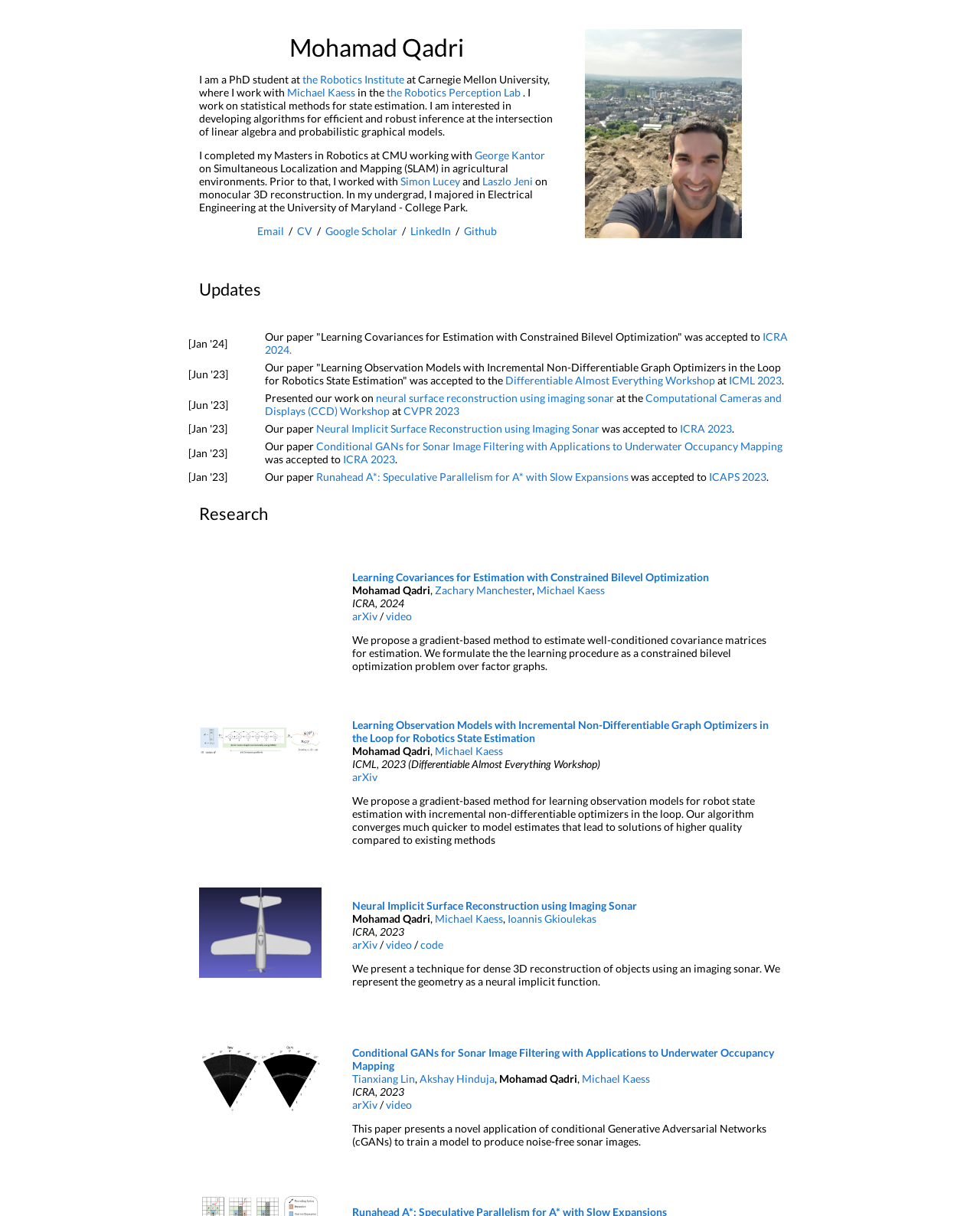Determine the bounding box coordinates of the clickable element to achieve the following action: 'Search for a game'. Provide the coordinates as four float values between 0 and 1, formatted as [left, top, right, bottom].

None